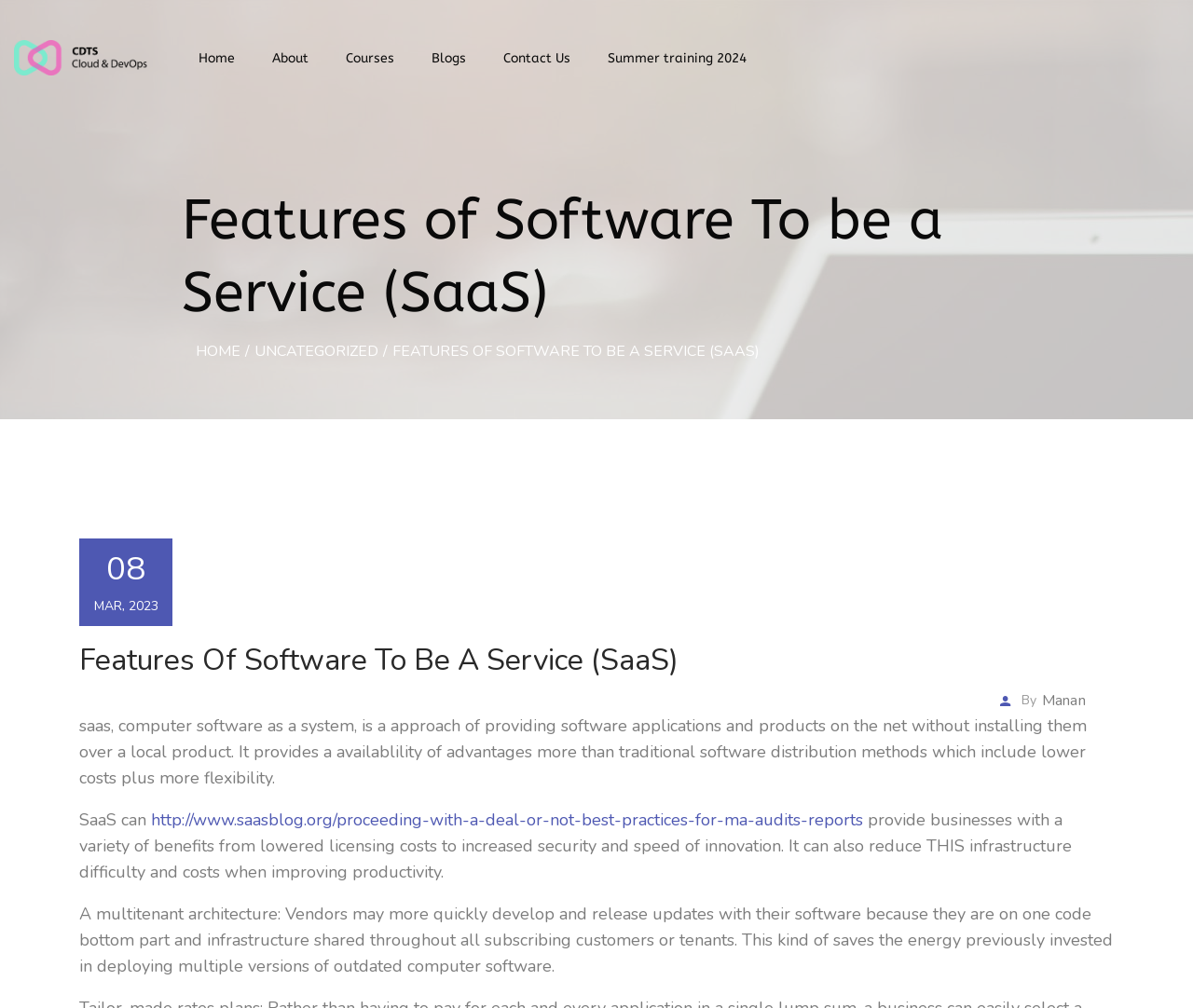Identify the bounding box coordinates of the clickable section necessary to follow the following instruction: "Click the 'Contact Us' link". The coordinates should be presented as four float numbers from 0 to 1, i.e., [left, top, right, bottom].

[0.414, 0.041, 0.486, 0.075]